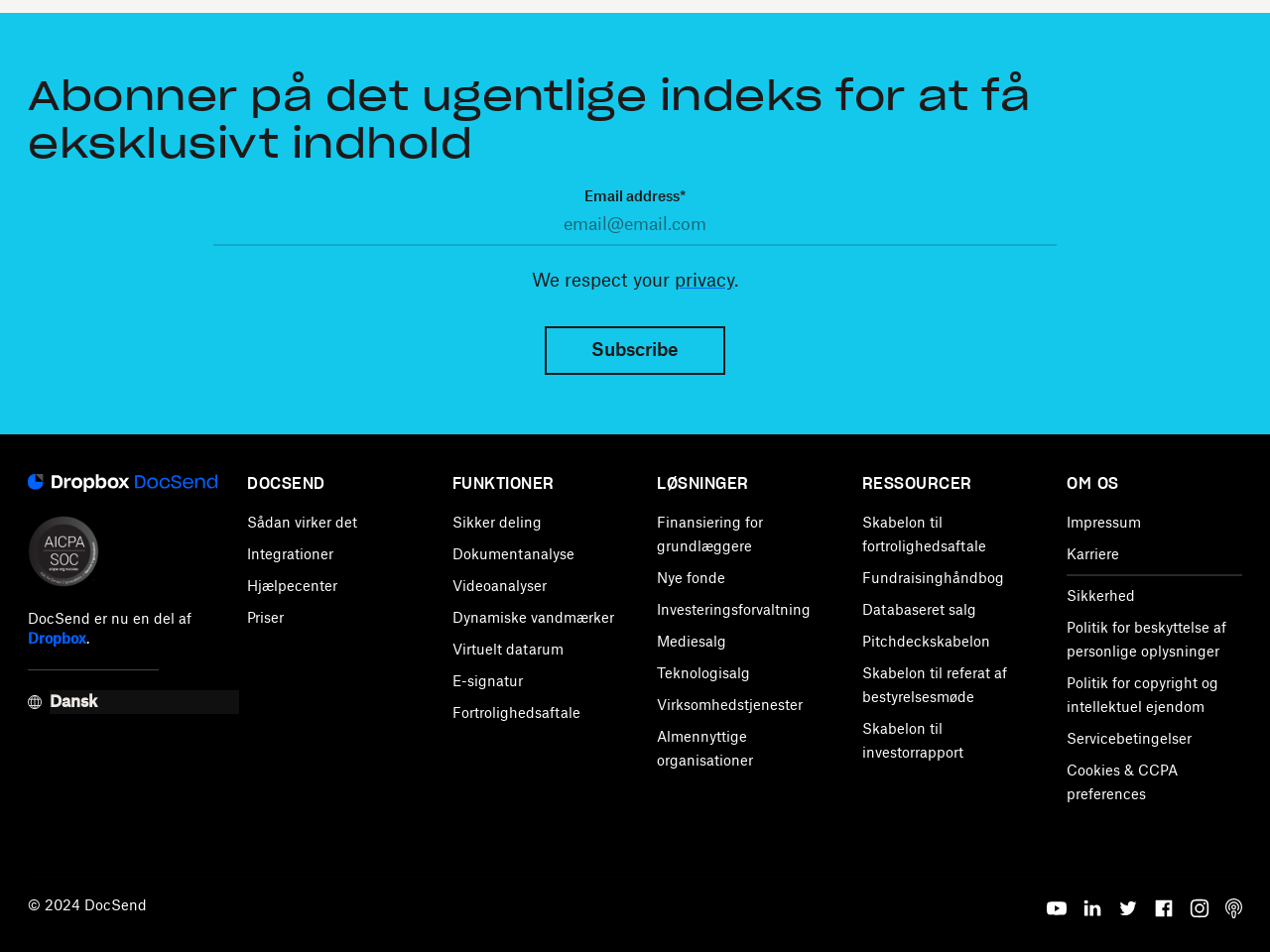What is the name of the company?
Refer to the image and provide a concise answer in one word or phrase.

DocSend